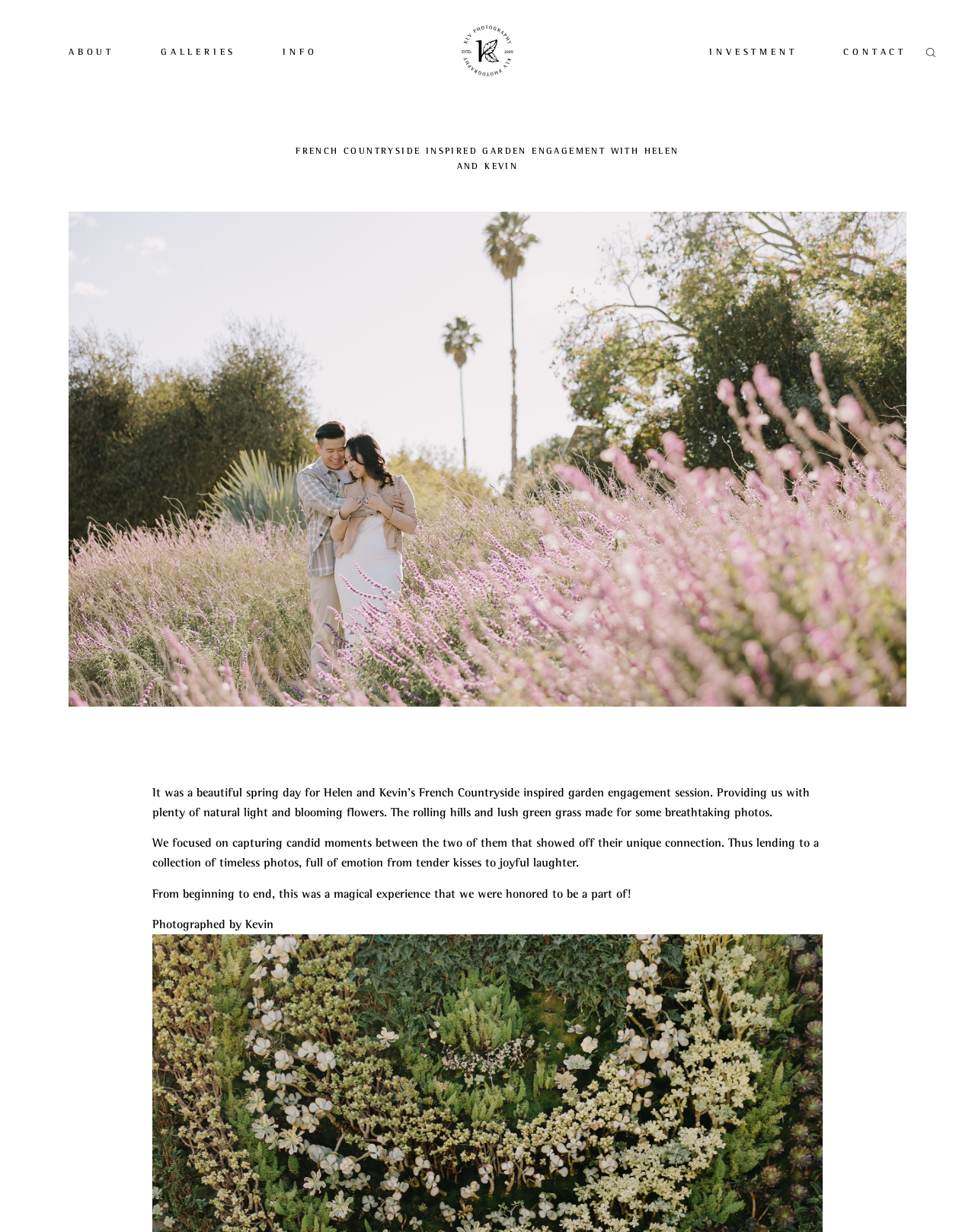Give a one-word or one-phrase response to the question: 
What is the theme of Helen and Kevin's engagement session?

French Countryside